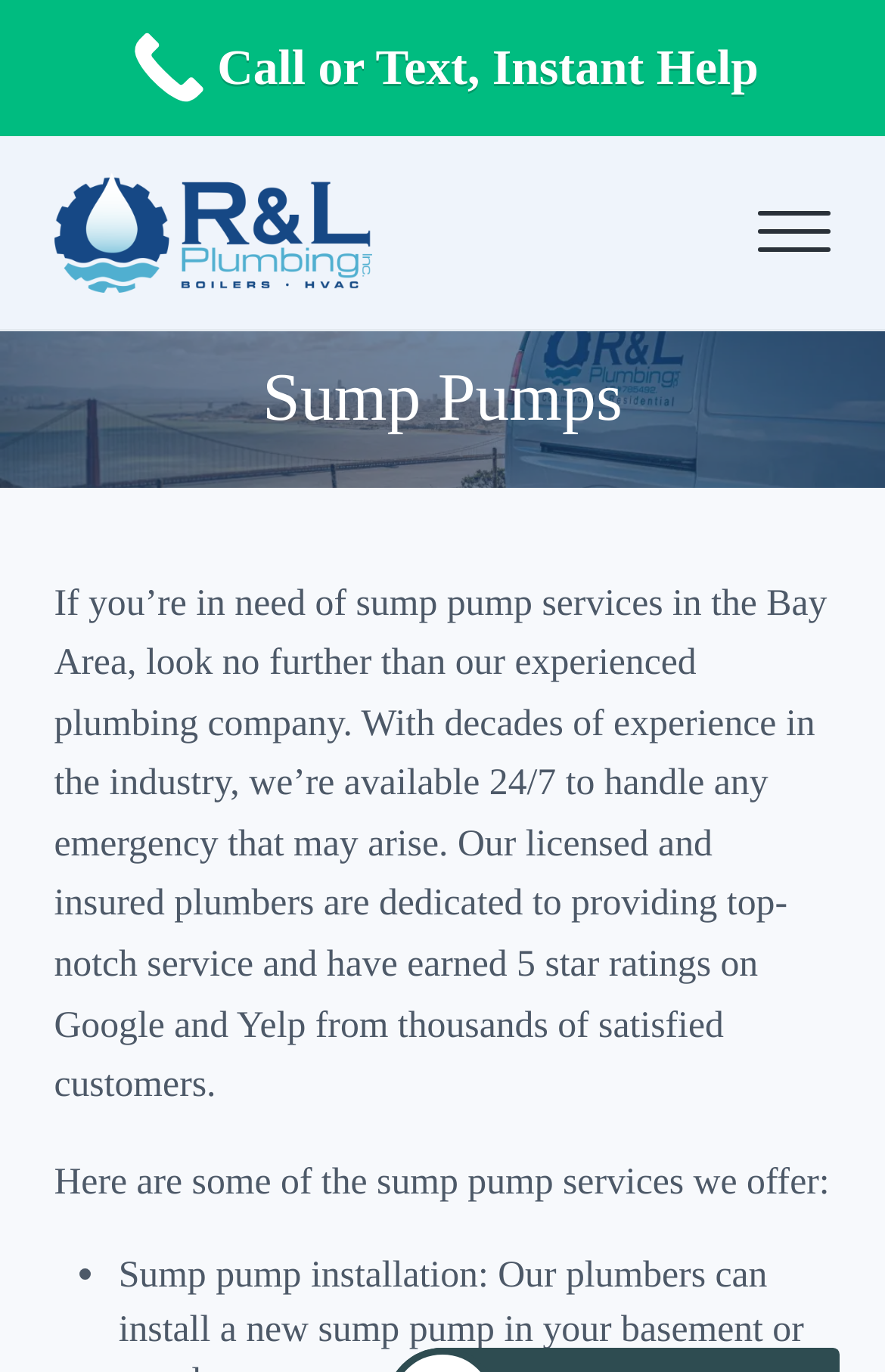Find and provide the bounding box coordinates for the UI element described with: "Menu".

[0.857, 0.143, 0.939, 0.196]